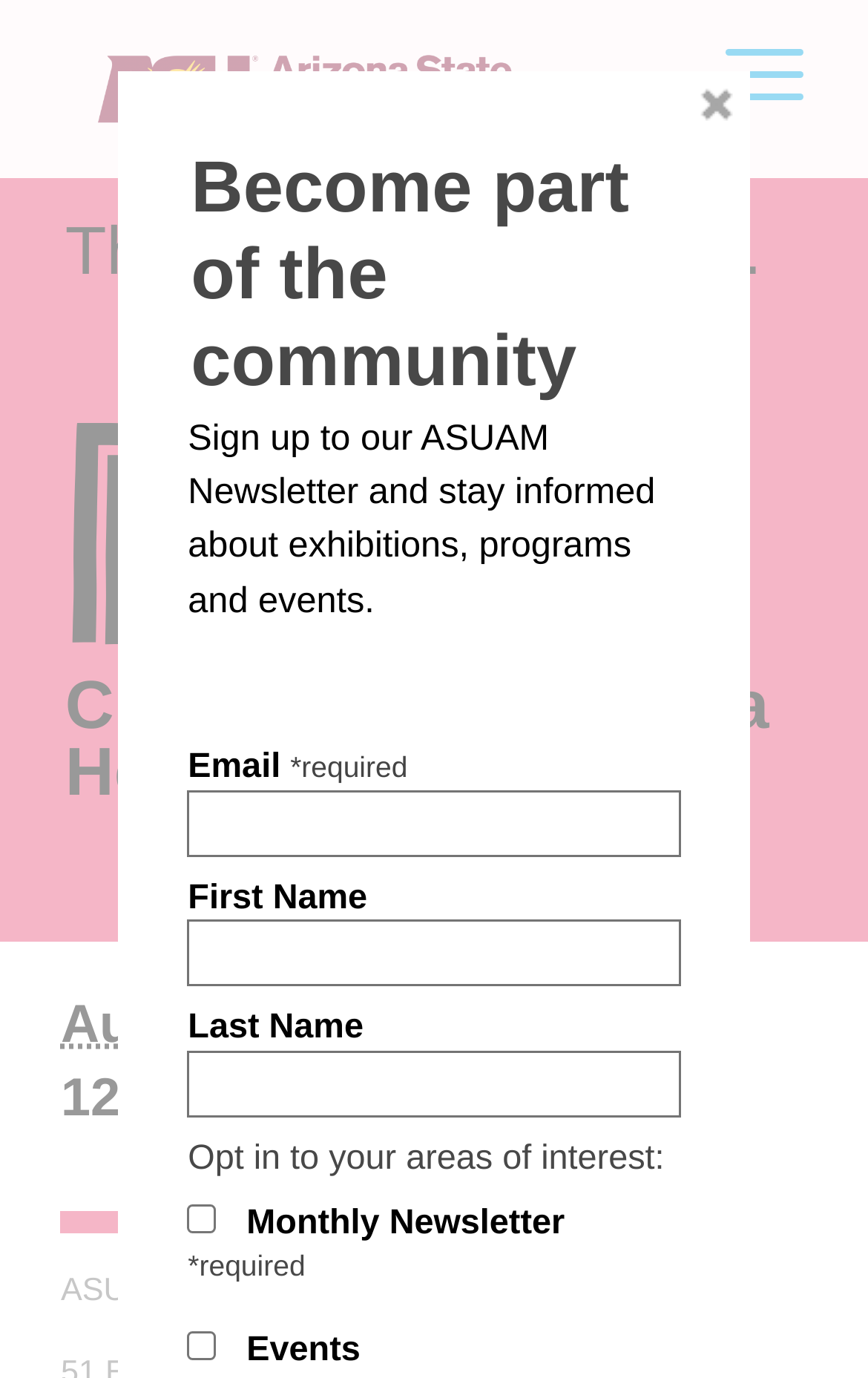Create an elaborate caption for the webpage.

The webpage appears to be an event registration page for a conversation with curator Alana Hernandez at the ASU Art Museum. At the top left of the page, there is a logo of the ASU Art Museum, accompanied by a link to the museum's website. Below the logo, there is a heading that reads "Curator IRL XP: Alana Hernandez".

On the left side of the page, there is a section that displays event details. This section includes the date "Aug 25, 2023", the time "12 pm - 1 pm", and the location "ASU Art Museum". 

On the right side of the page, there is a registration form that requires users to input their email address, first name, and last name. Below the input fields, there are checkboxes for users to opt-in to receive newsletters and event updates. 

At the top right corner of the page, there is a vertical menu with a single item labeled "Menu". Above the registration form, there is a notice that reads "This event has passed."